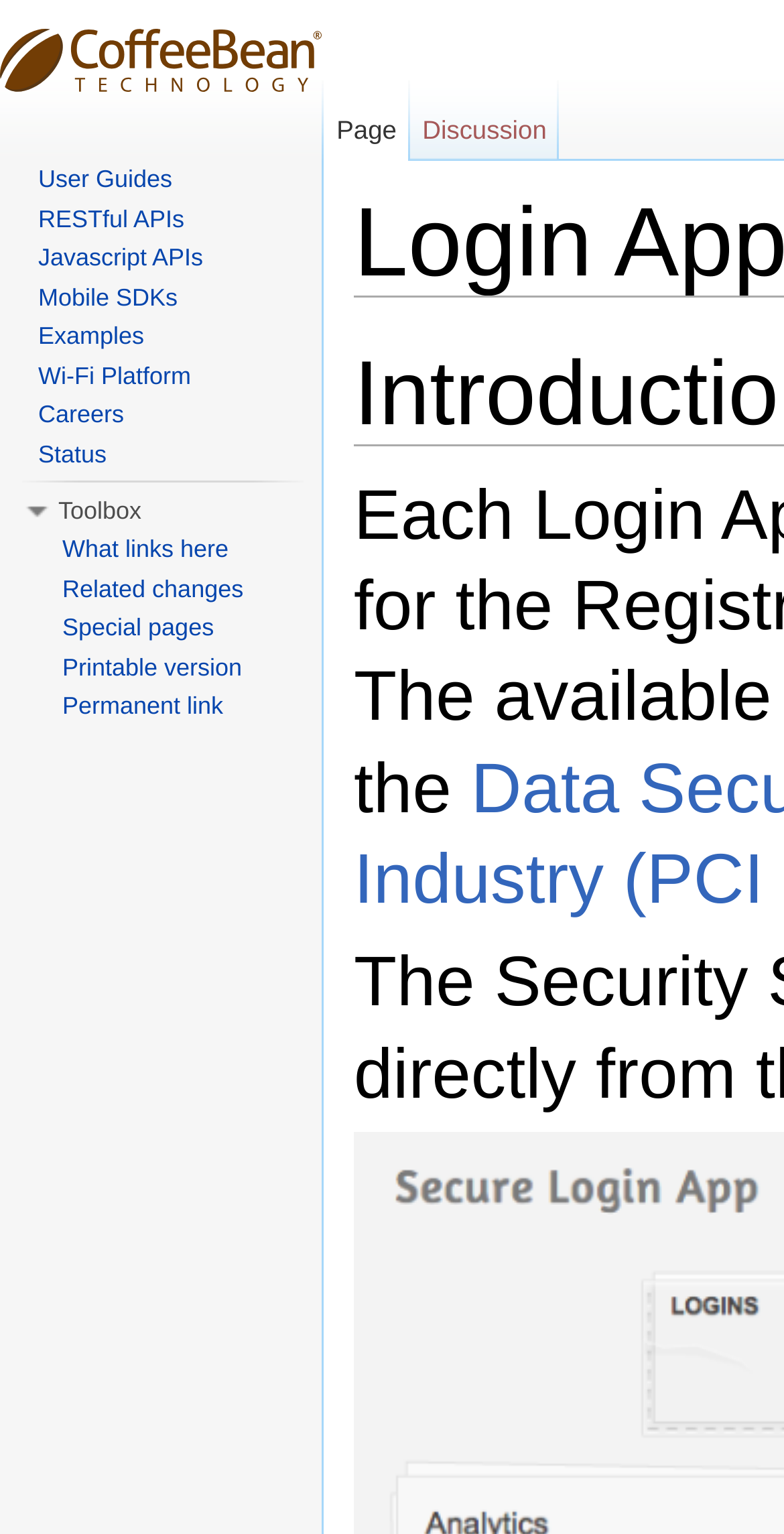Respond with a single word or phrase to the following question: How many key shortcuts are available on the page?

5